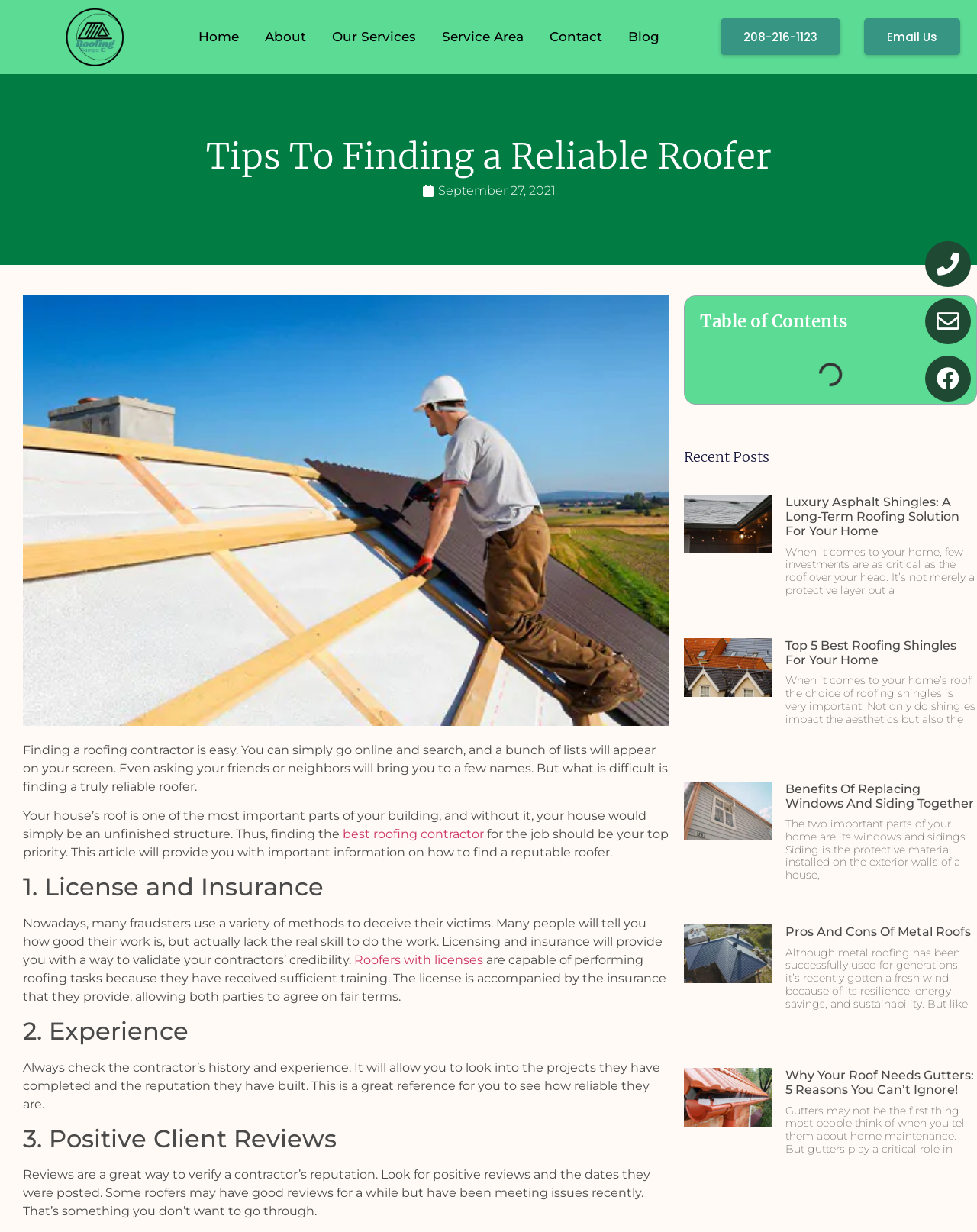Determine the bounding box coordinates for the clickable element to execute this instruction: "Search for something". Provide the coordinates as four float numbers between 0 and 1, i.e., [left, top, right, bottom].

None